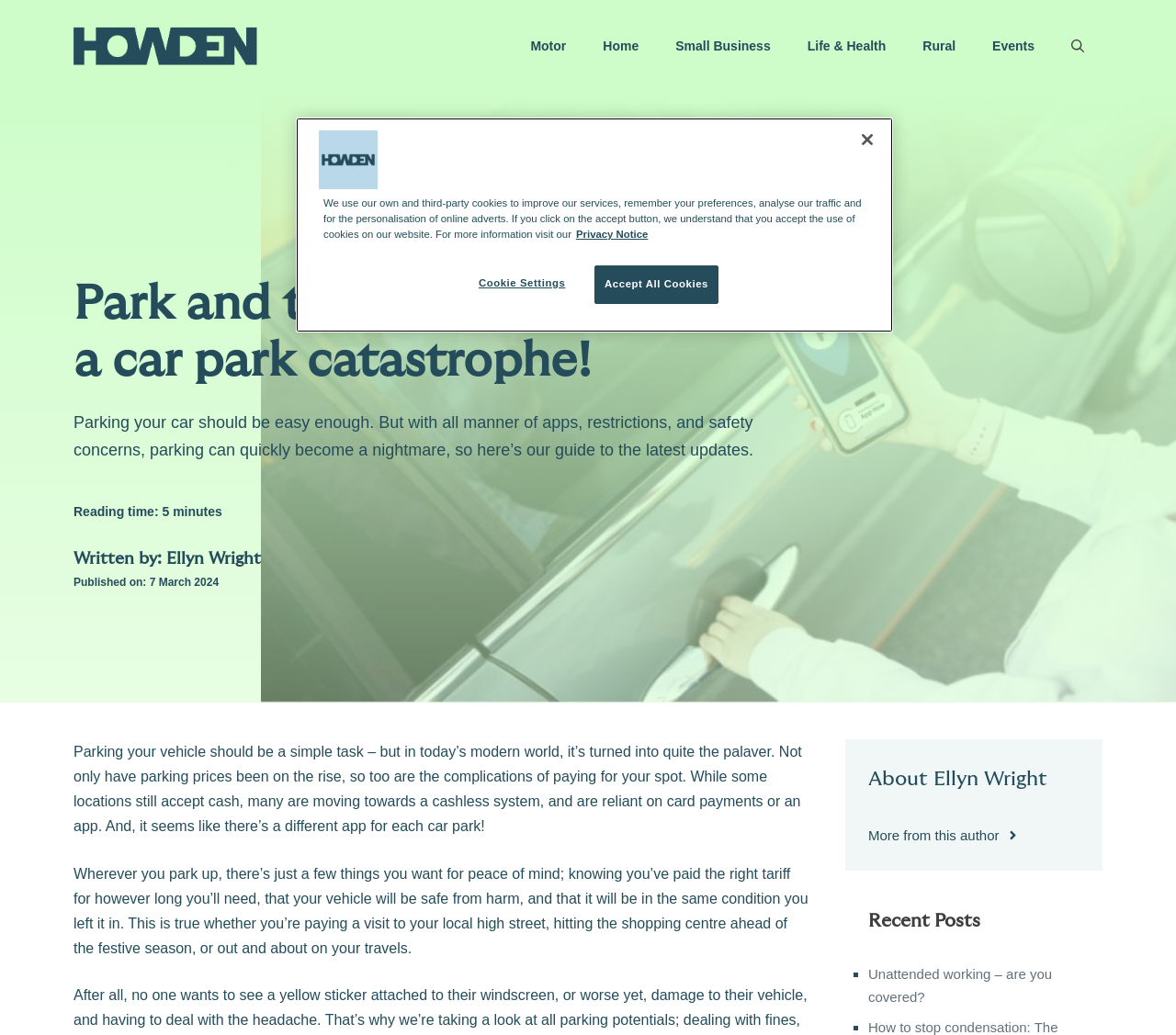Determine the bounding box coordinates of the region to click in order to accomplish the following instruction: "Click the 'More from this author' link". Provide the coordinates as four float numbers between 0 and 1, specifically [left, top, right, bottom].

[0.738, 0.796, 0.867, 0.819]